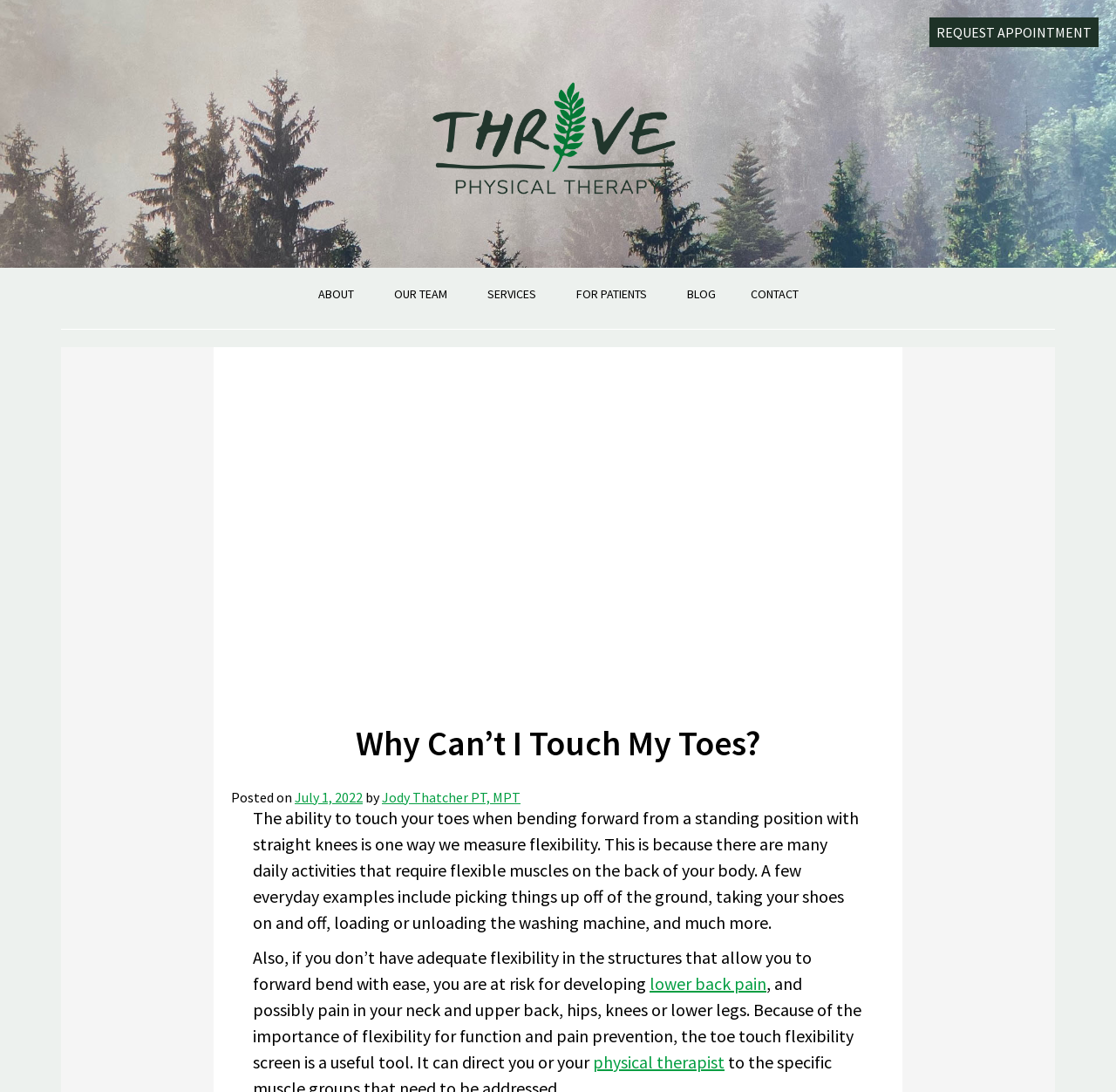Provide a thorough and detailed response to the question by examining the image: 
What is one of the daily activities that require flexible muscles?

The webpage mentions that flexible muscles are required for daily activities such as picking things up off the ground, taking shoes on and off, loading or unloading the washing machine, and more.